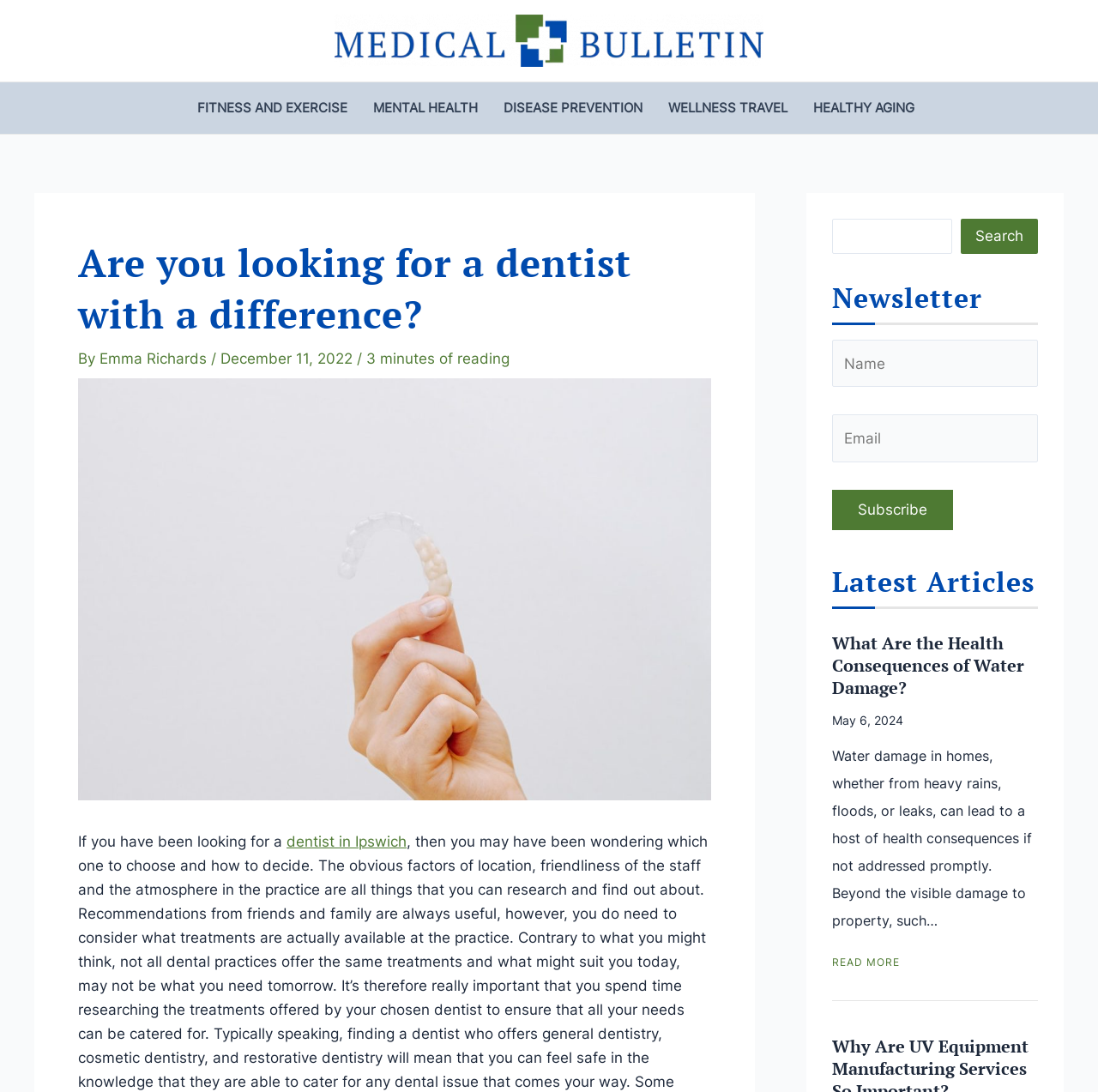Give a one-word or short phrase answer to the question: 
What is the name of the author of the current article?

Emma Richards